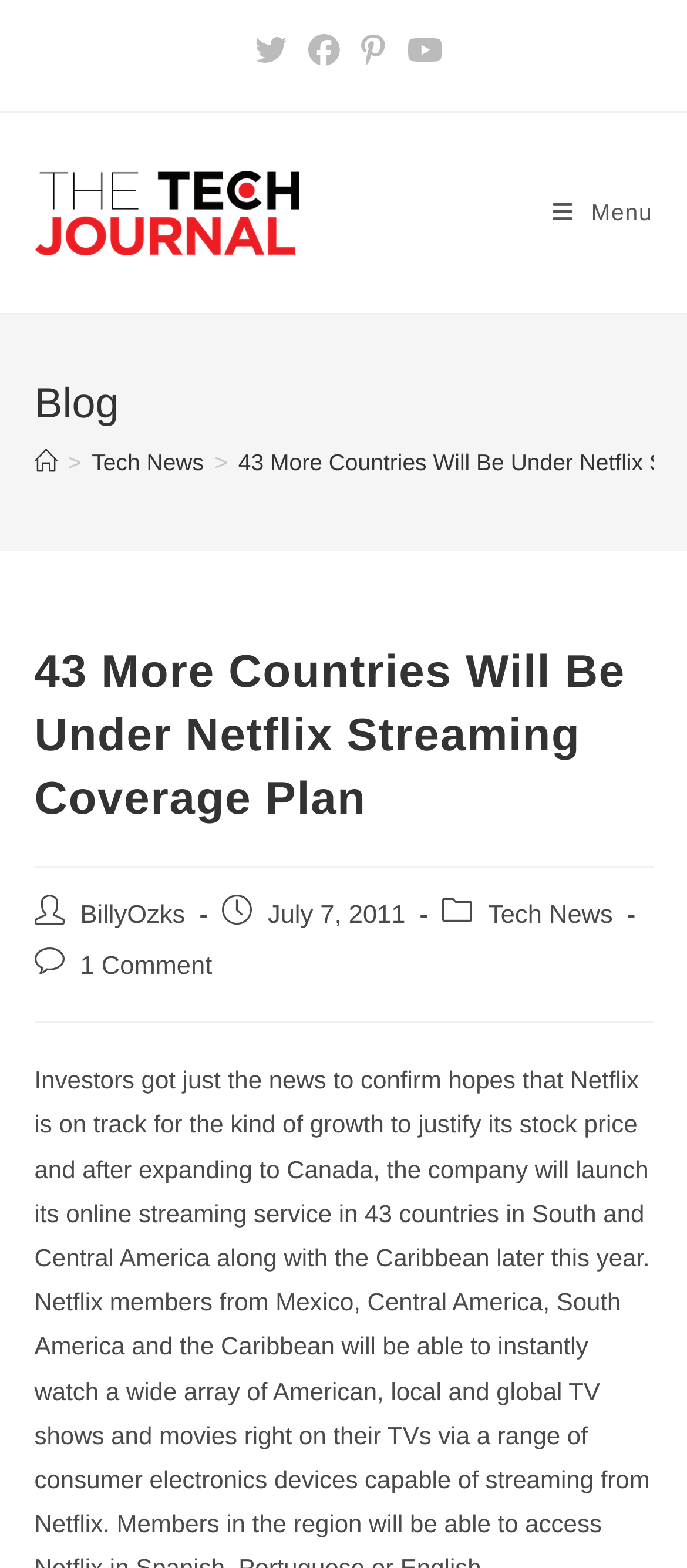Extract the bounding box coordinates of the UI element described by: "alt="The Tech Journal"". The coordinates should include four float numbers ranging from 0 to 1, e.g., [left, top, right, bottom].

[0.05, 0.125, 0.435, 0.143]